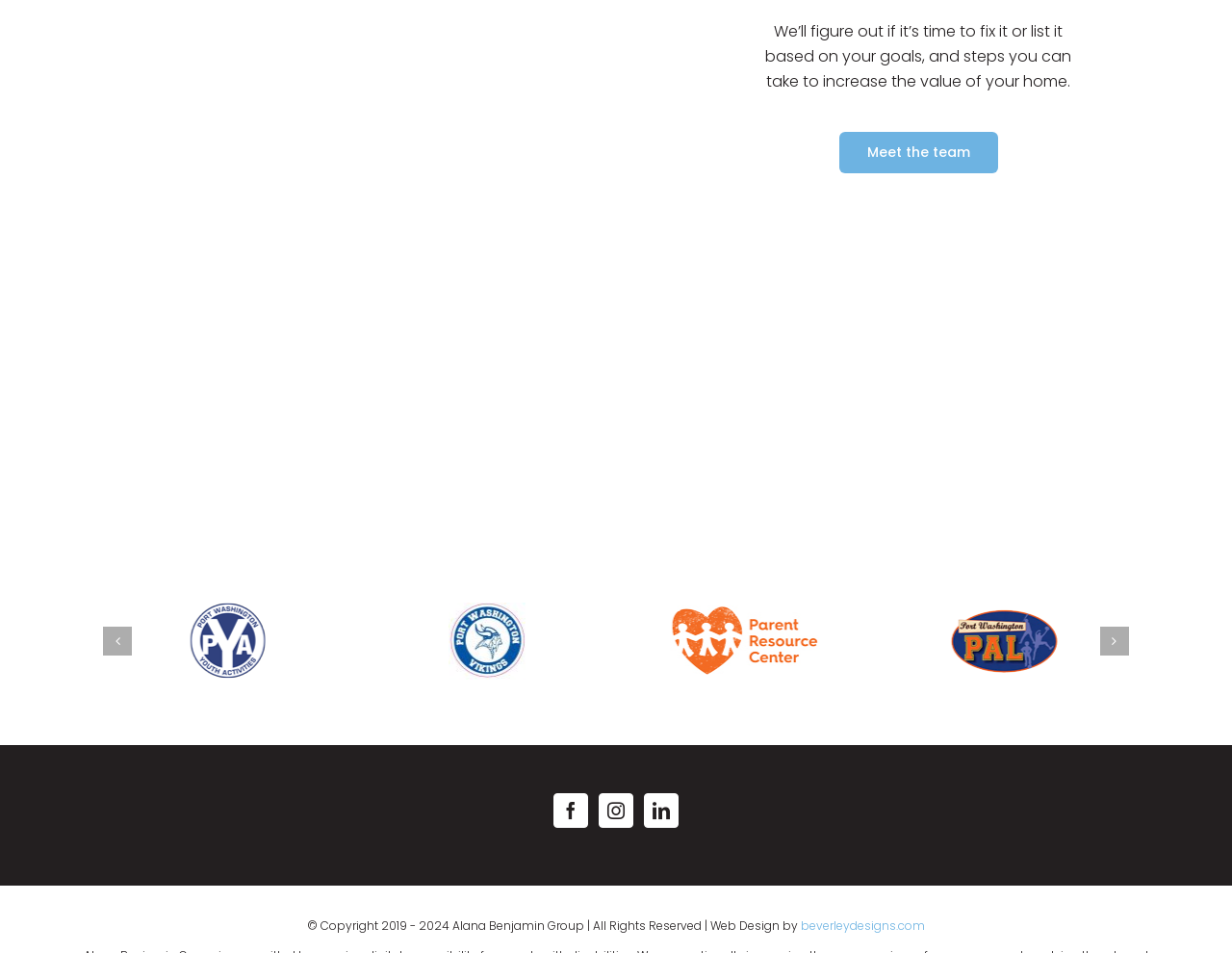Highlight the bounding box coordinates of the element you need to click to perform the following instruction: "Visit Facebook."

[0.449, 0.832, 0.477, 0.868]